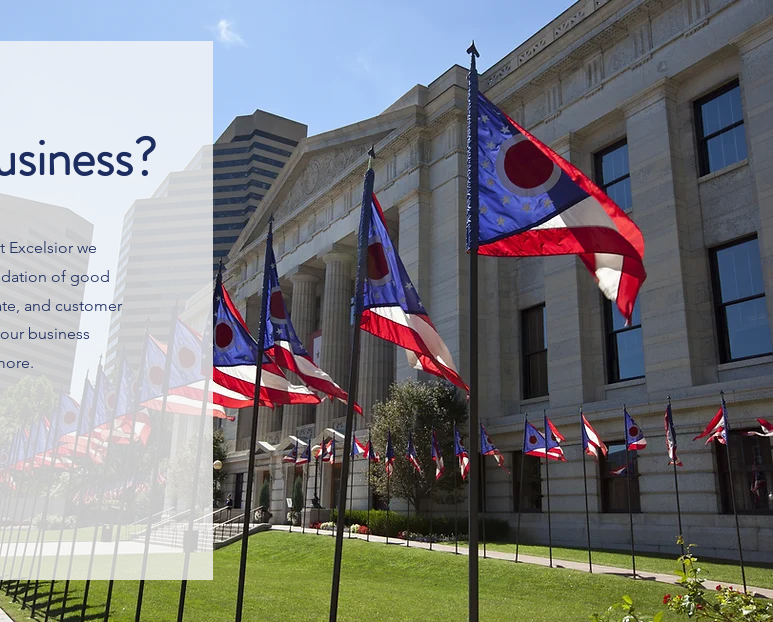Use the information in the screenshot to answer the question comprehensively: What is the weather condition in the scene?

The scene is set within a sunlit day, which implies that the weather condition is sunny and bright.